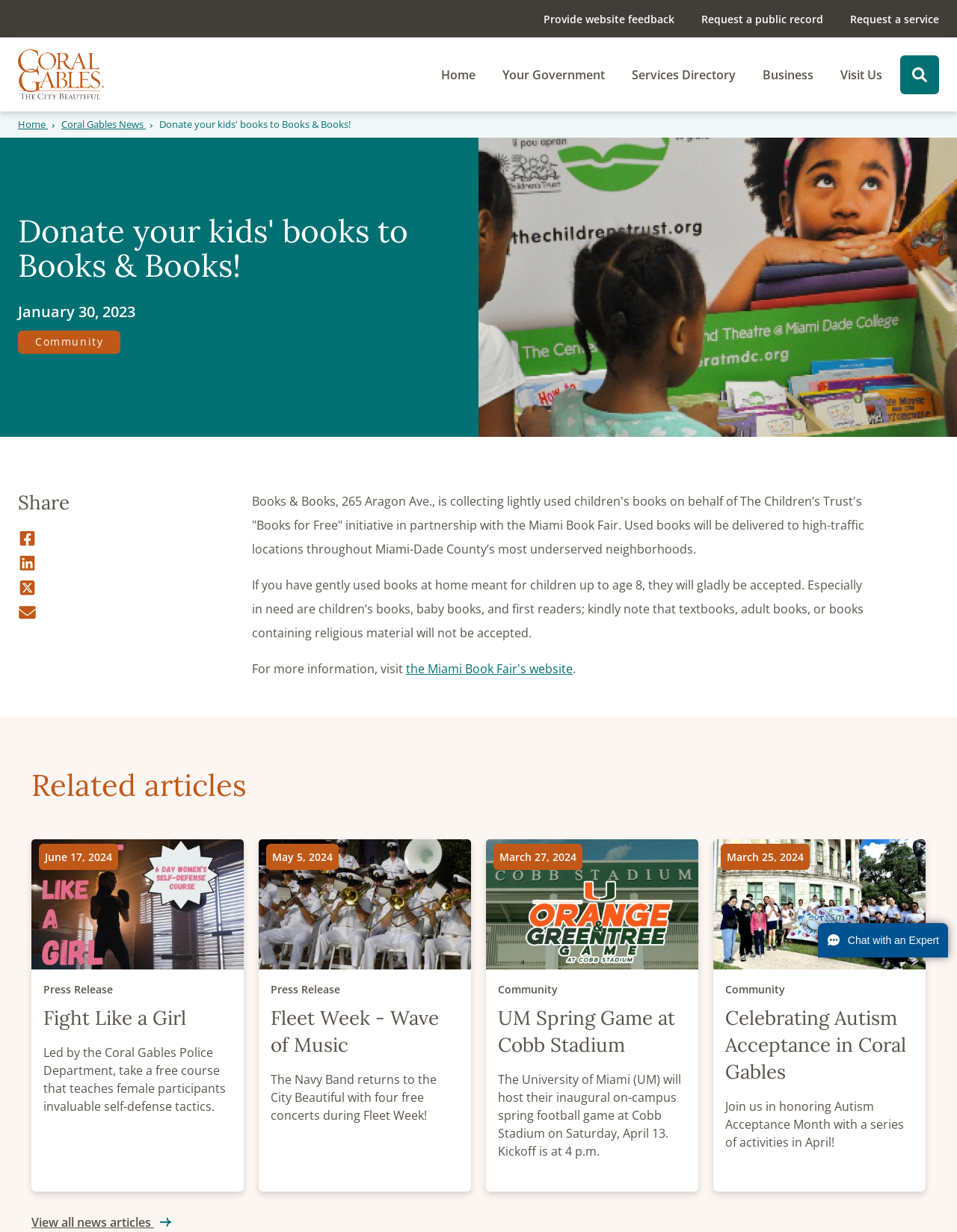Give a concise answer using only one word or phrase for this question:
What is the purpose of the 'Books for Free' initiative?

delivering books to underserved neighborhoods